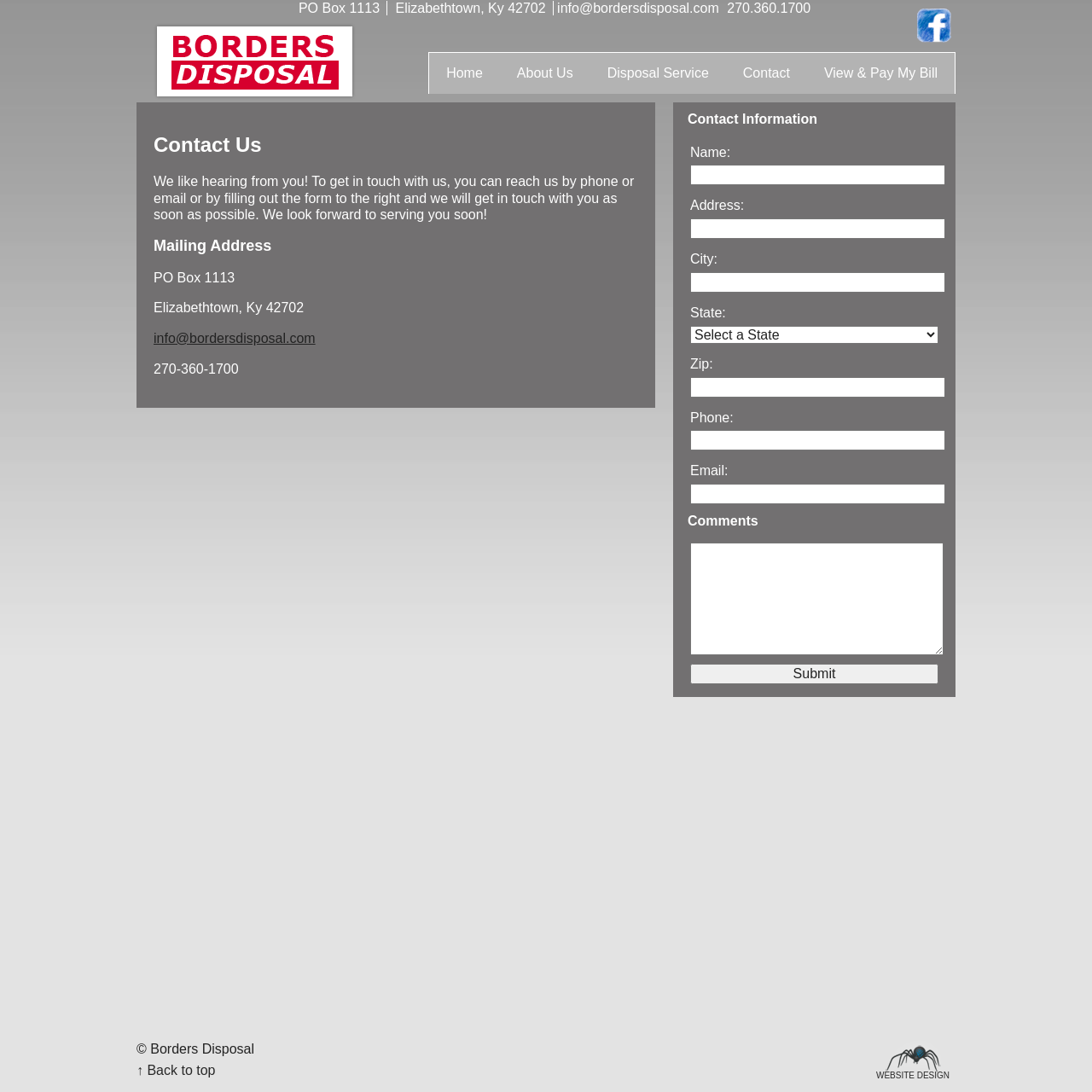Give a one-word or one-phrase response to the question:
What can be done on the 'Disposal Service' page?

Unknown